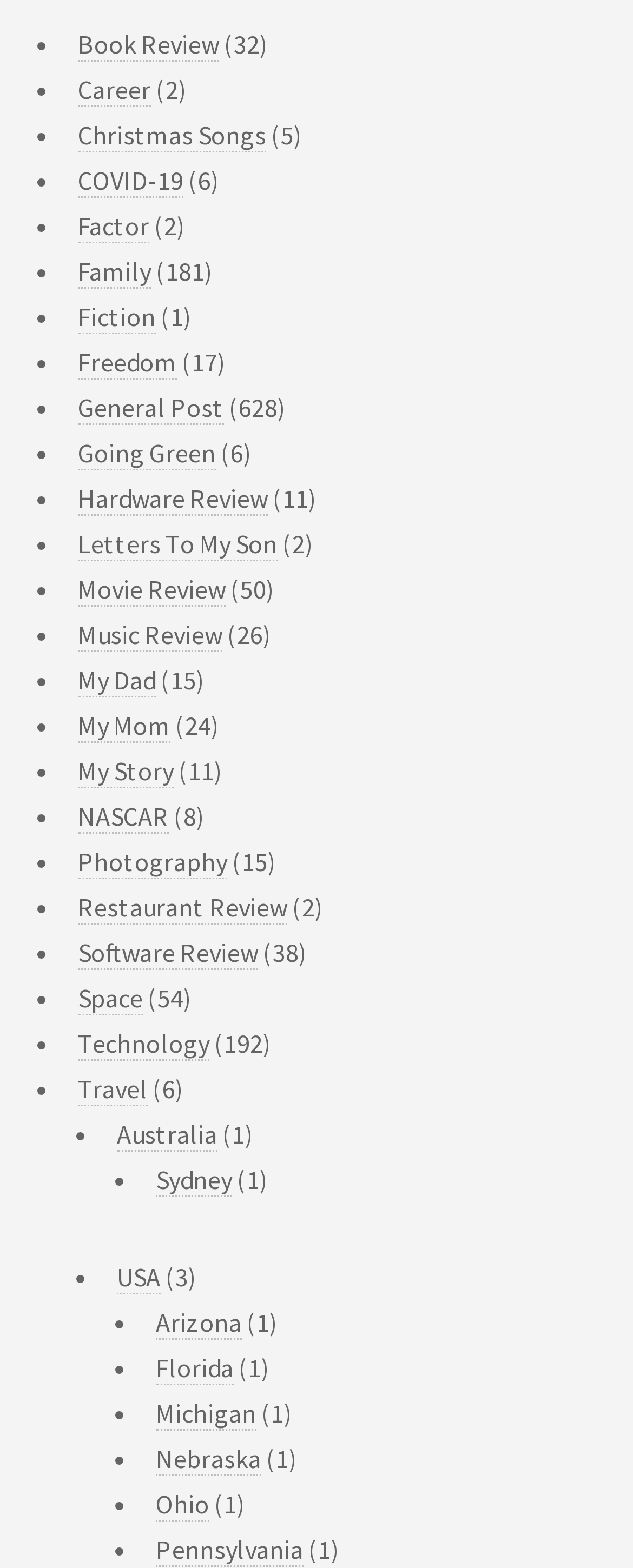Kindly provide the bounding box coordinates of the section you need to click on to fulfill the given instruction: "Explore General Post".

[0.123, 0.25, 0.354, 0.271]